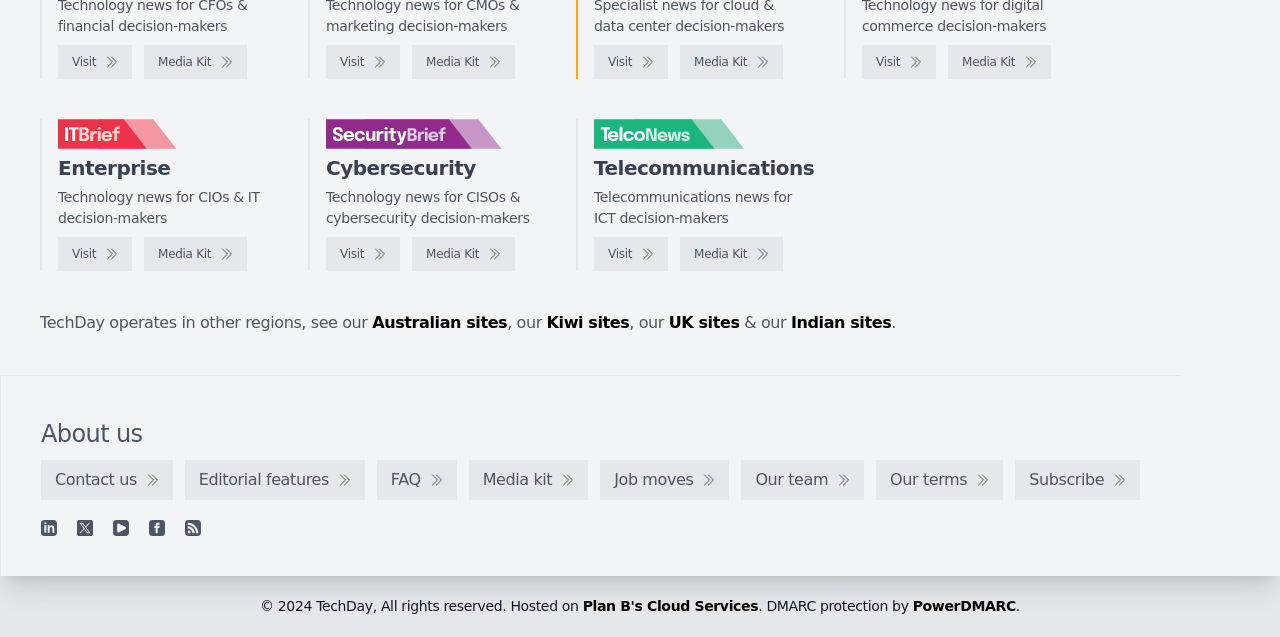Highlight the bounding box of the UI element that corresponds to this description: "Kiwi sites".

[0.427, 0.491, 0.492, 0.521]